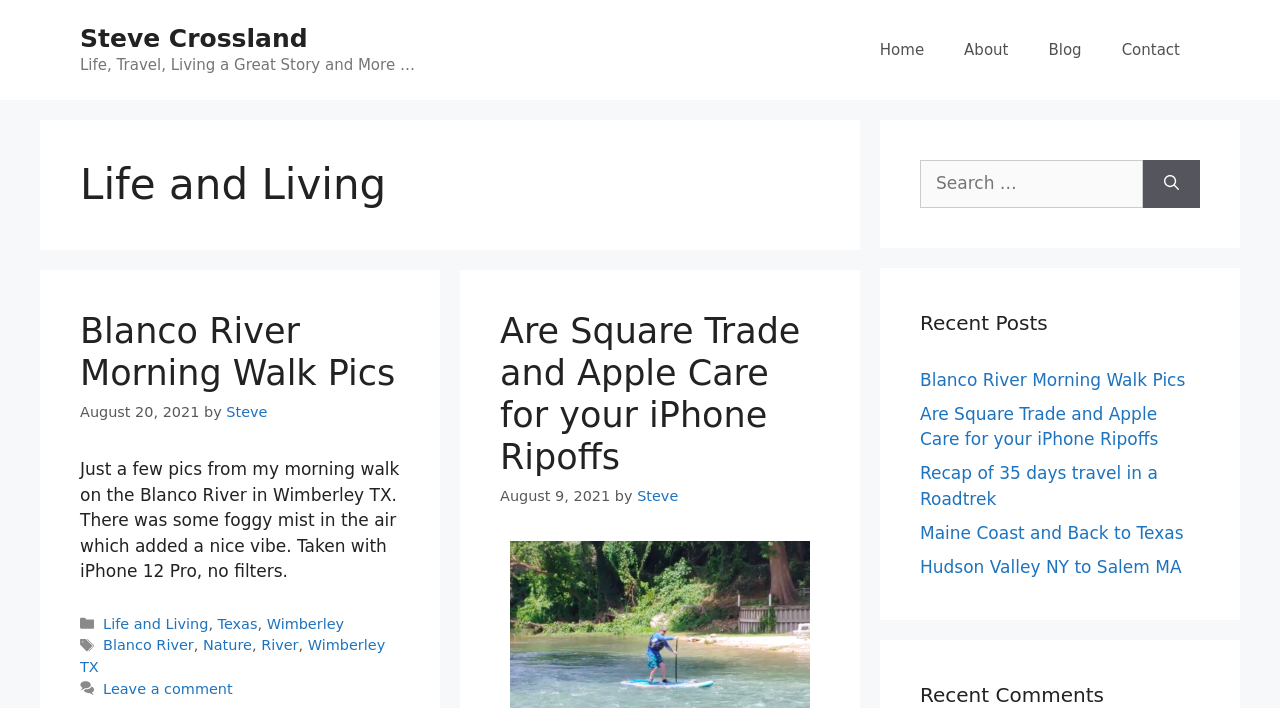Determine the bounding box coordinates of the region that needs to be clicked to achieve the task: "Call the phone number".

None